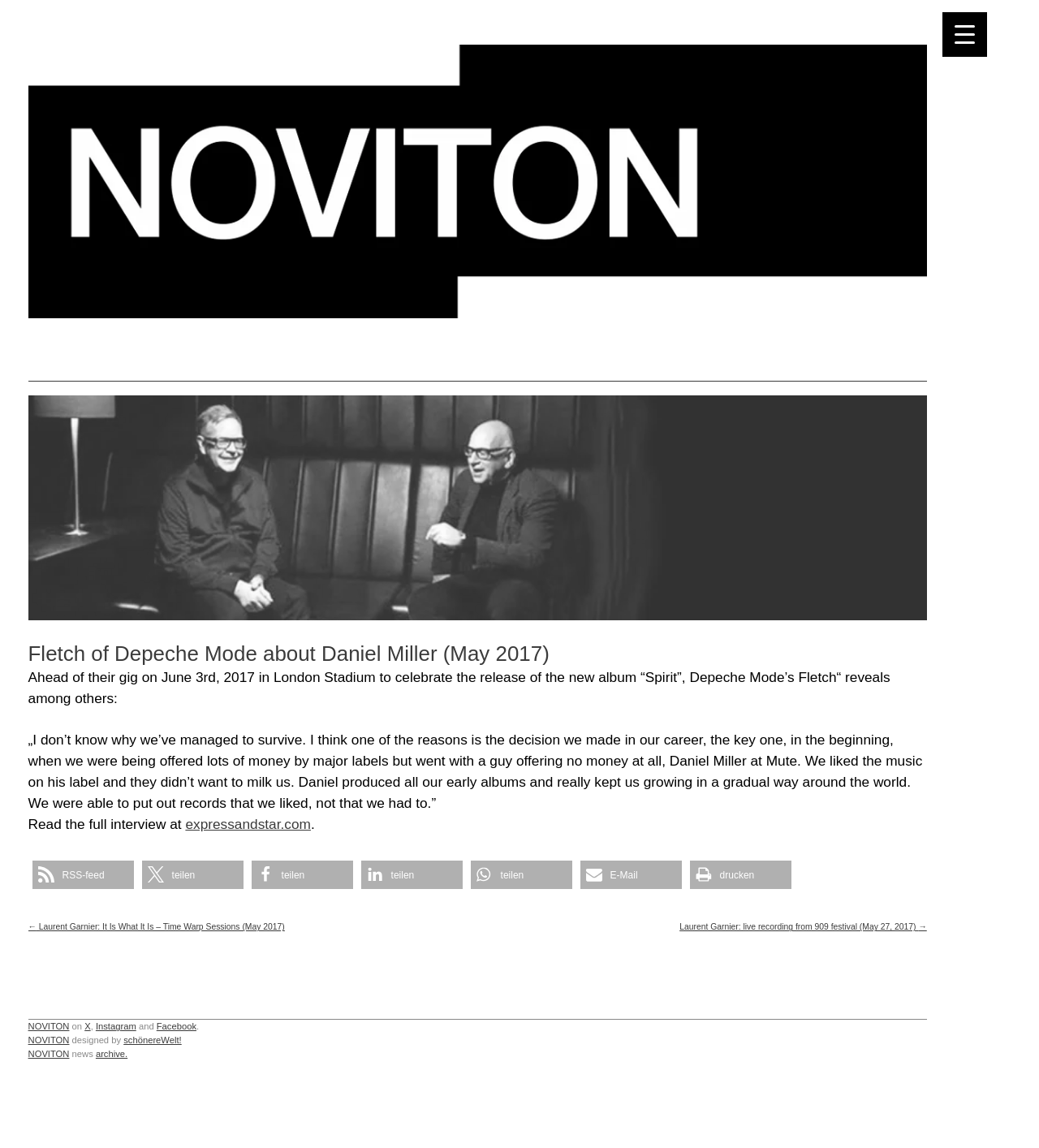Find the bounding box coordinates of the clickable element required to execute the following instruction: "Open the menu". Provide the coordinates as four float numbers between 0 and 1, i.e., [left, top, right, bottom].

[0.907, 0.011, 0.95, 0.05]